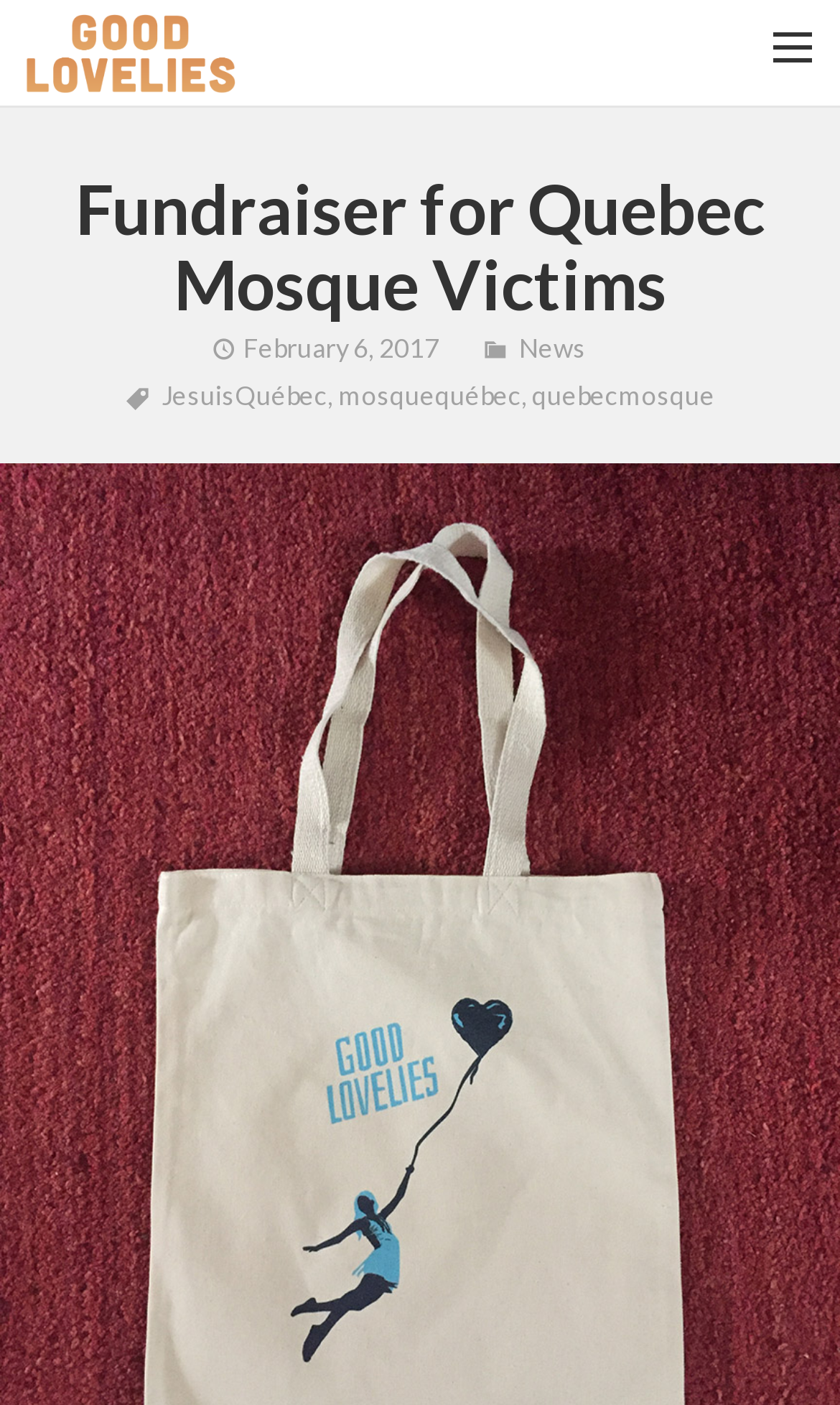What is the name of the band?
Using the visual information, answer the question in a single word or phrase.

Good Lovelies